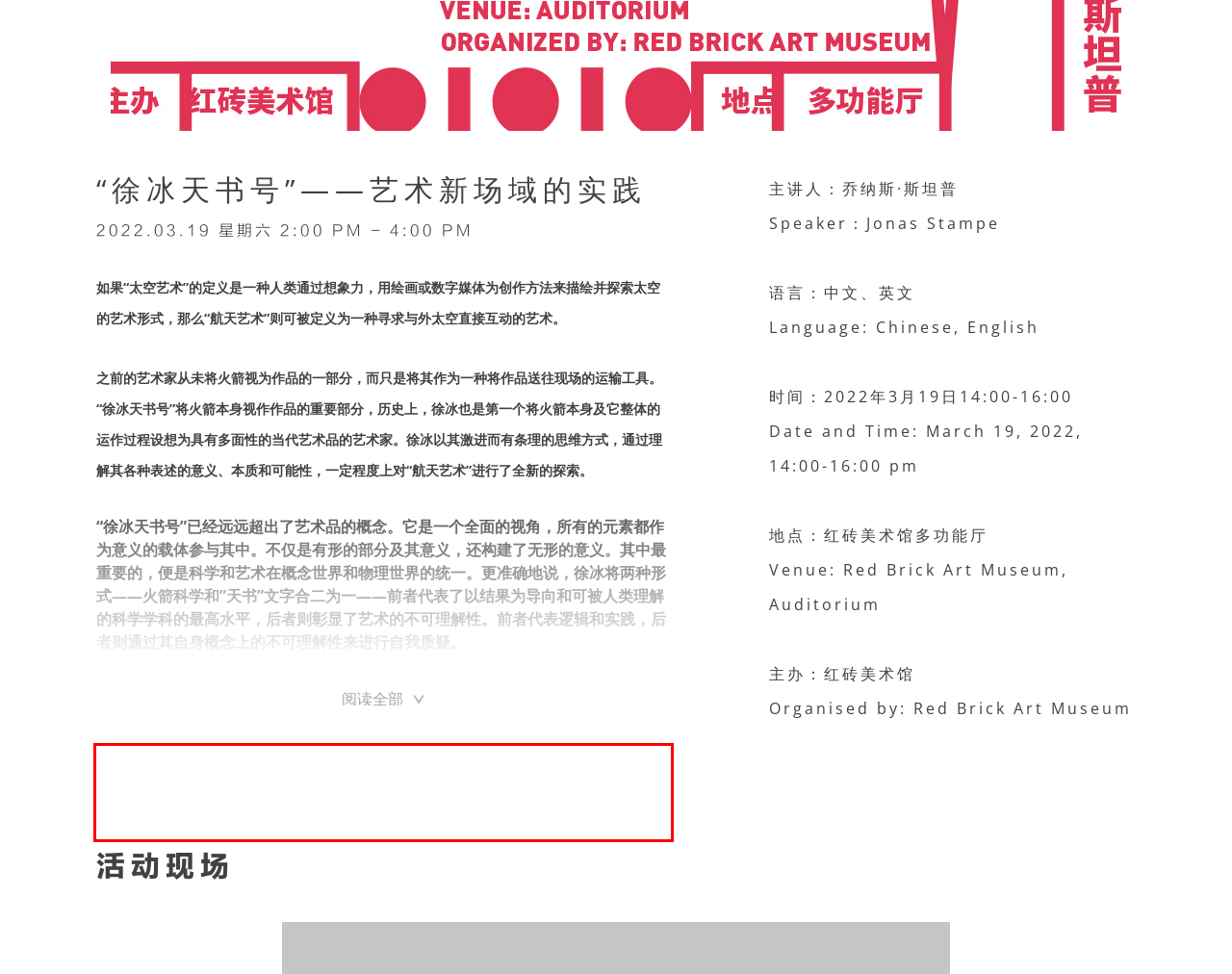From the given screenshot of a webpage, identify the red bounding box and extract the text content within it.

If Space Art defines an art form that depicts and explores space through imagination, in painting, or using digital media, astronautical art determines an art that seeks to interact directly with outer space.